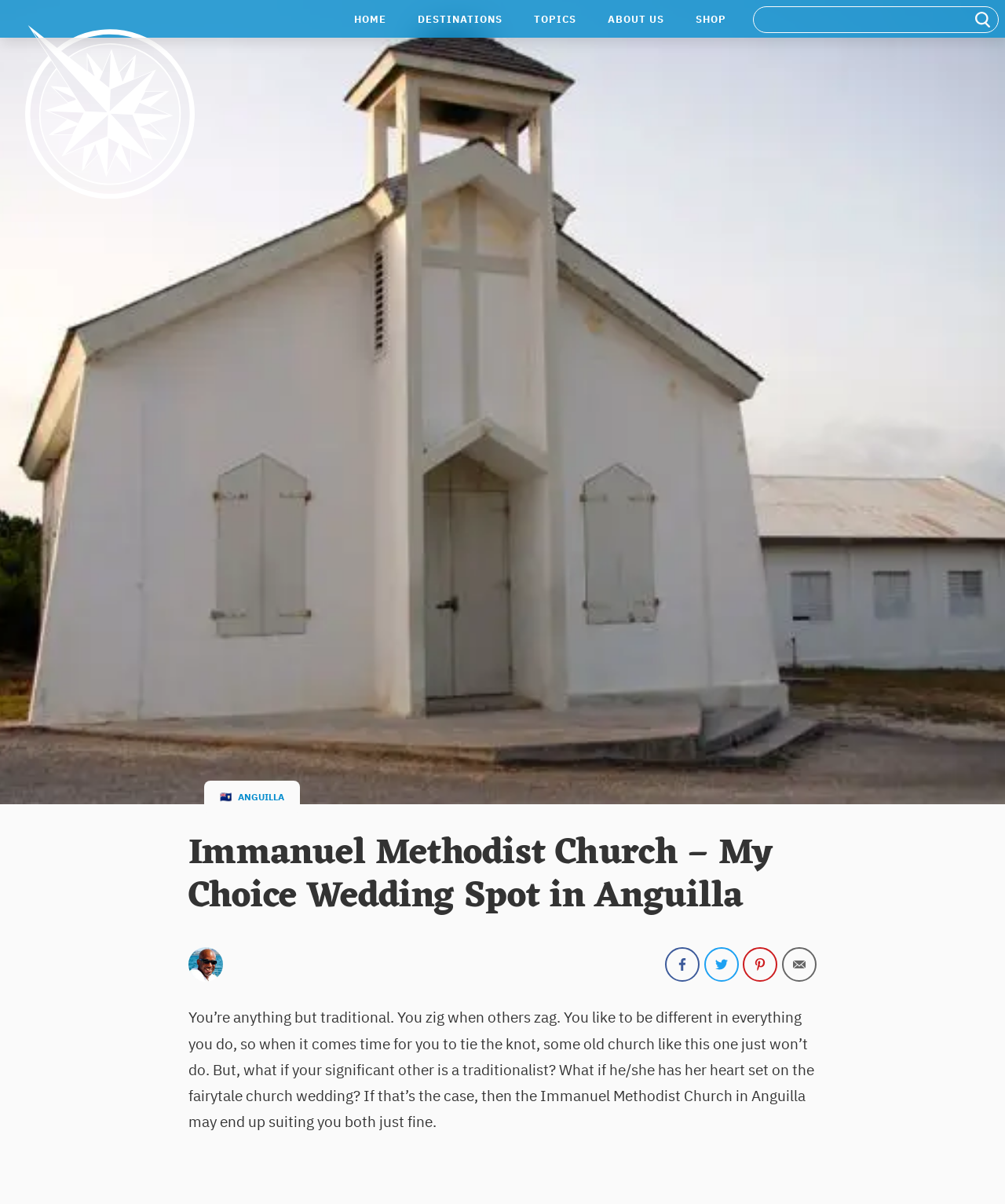Find the bounding box coordinates of the element I should click to carry out the following instruction: "Go to HOME page".

[0.353, 0.01, 0.385, 0.021]